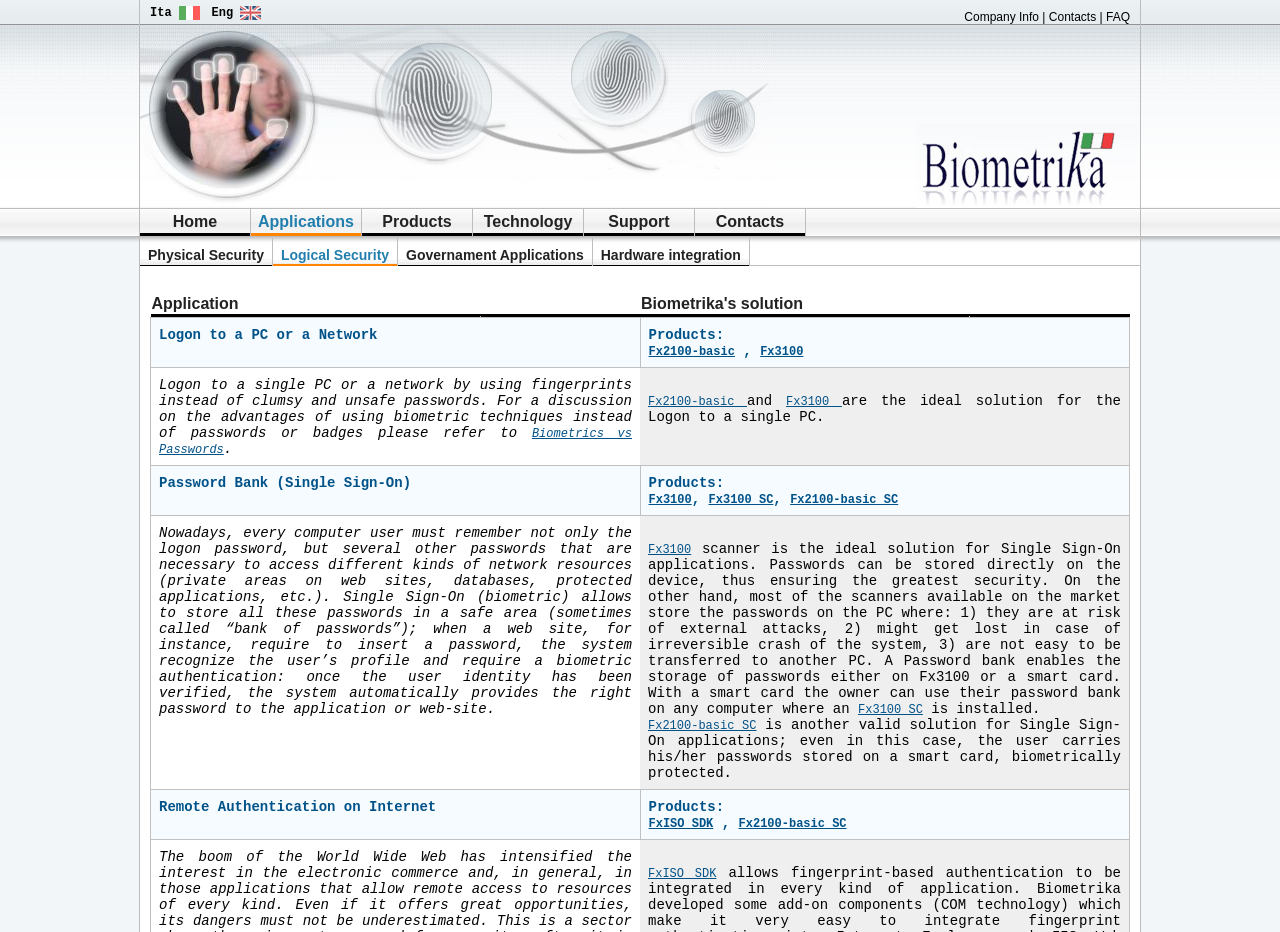Reply to the question with a brief word or phrase: What is the purpose of Password Bank?

Single Sign-On